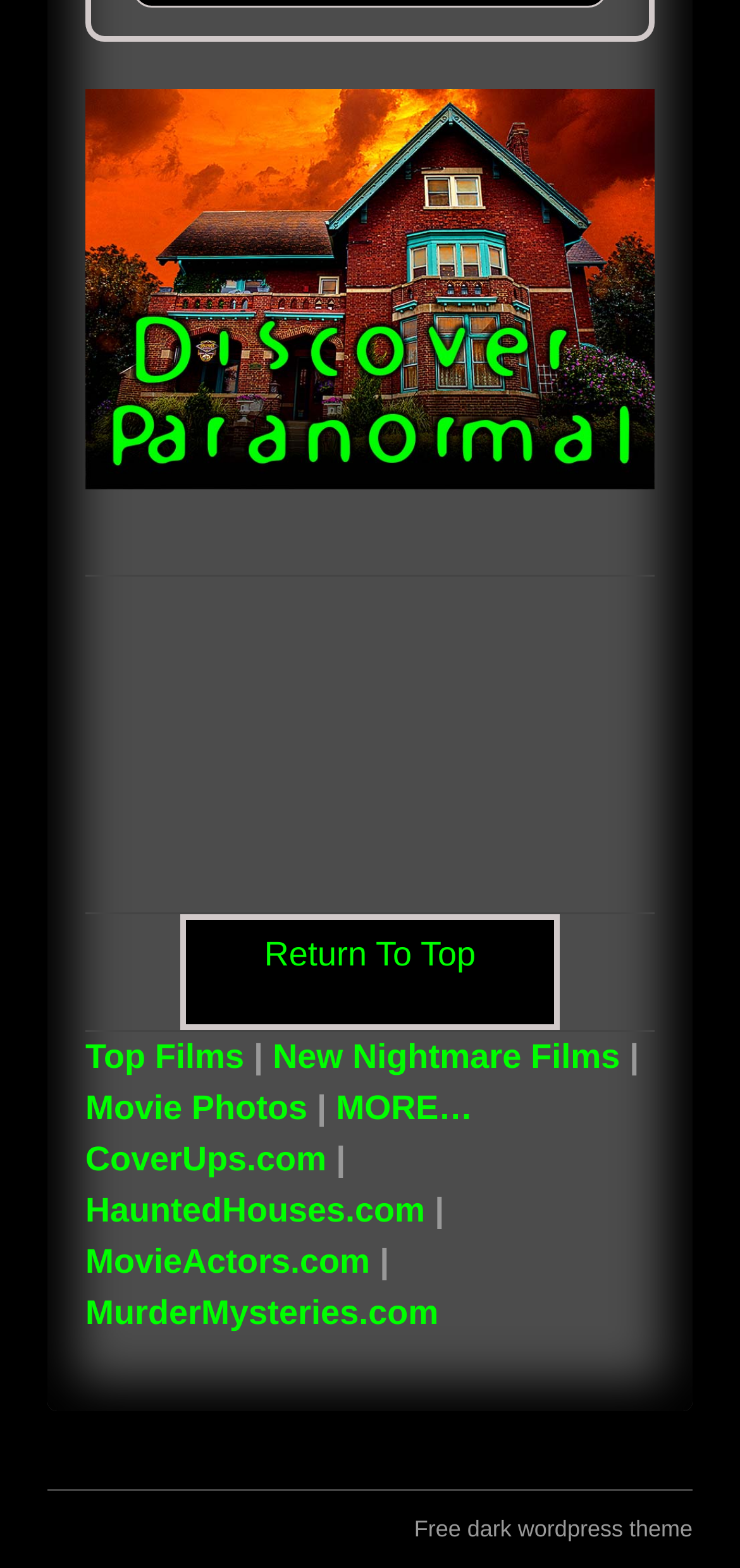Refer to the image and offer a detailed explanation in response to the question: What is the text of the link next to 'Top Films'?

The link next to 'Top Films' has a text of 'New Nightmare Films', which is a link to a webpage about new nightmare films.